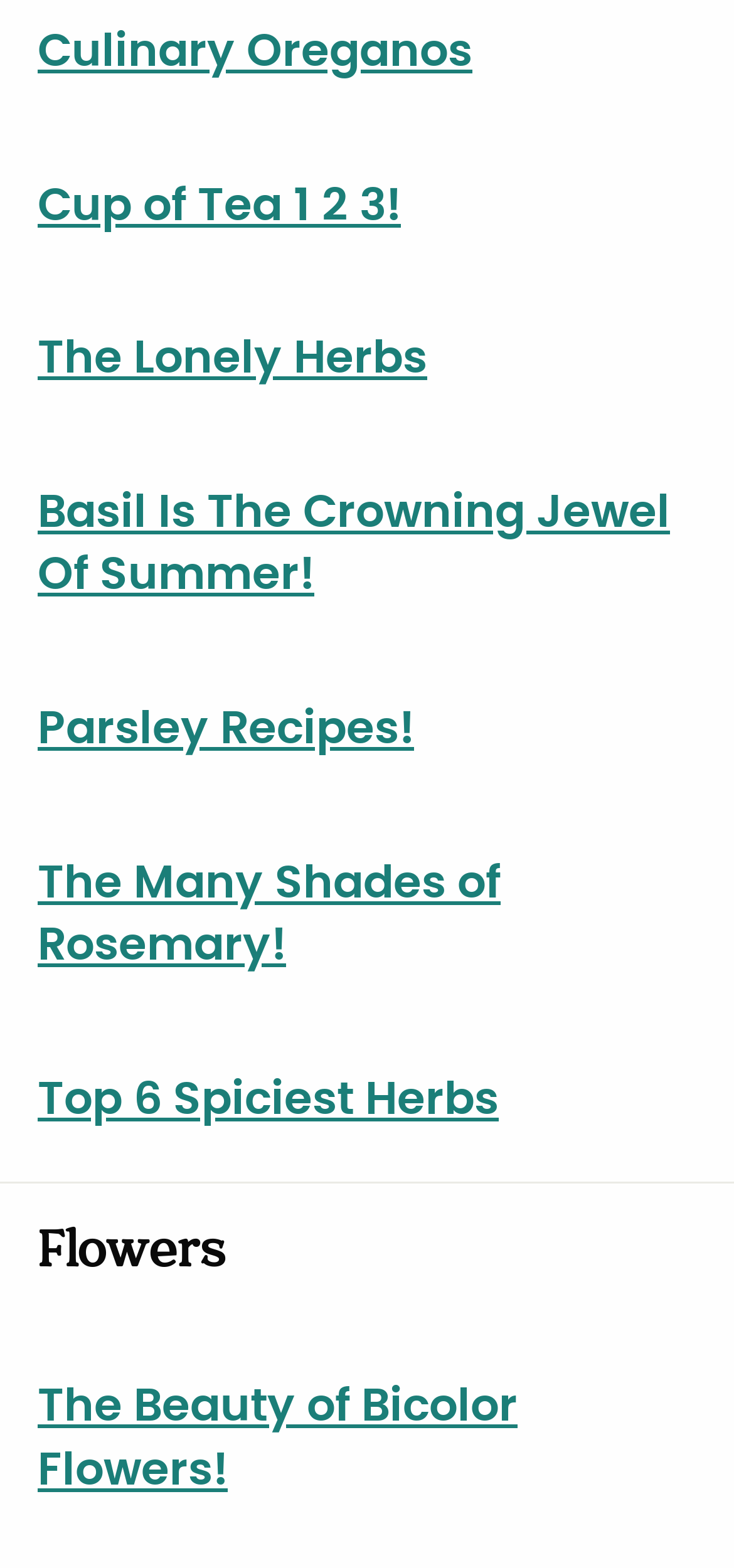Can you find the bounding box coordinates for the element that needs to be clicked to execute this instruction: "view Basil Is The Crowning Jewel Of Summer!"? The coordinates should be given as four float numbers between 0 and 1, i.e., [left, top, right, bottom].

[0.051, 0.308, 0.949, 0.389]